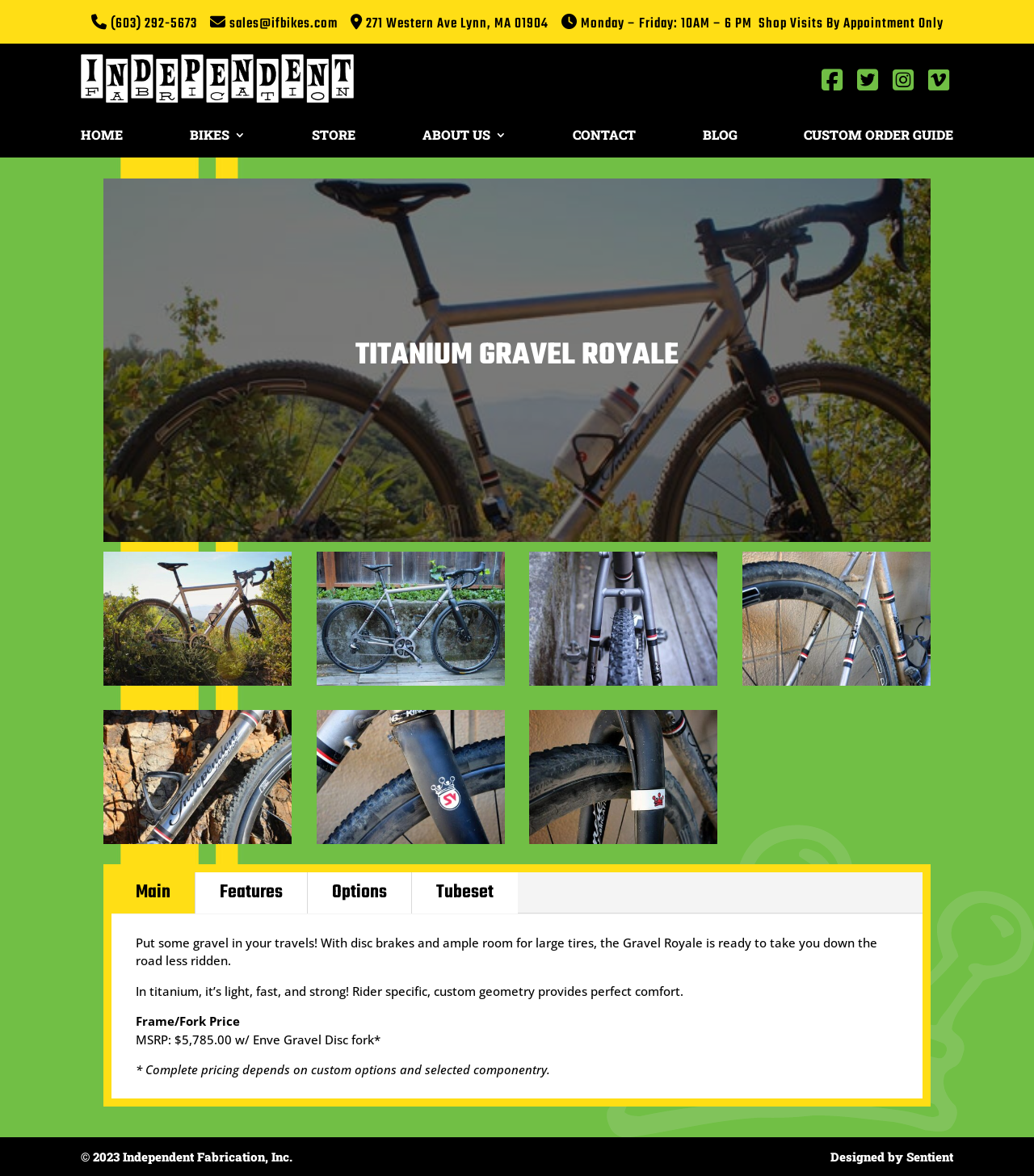How many social media links are there?
Based on the image content, provide your answer in one word or a short phrase.

5